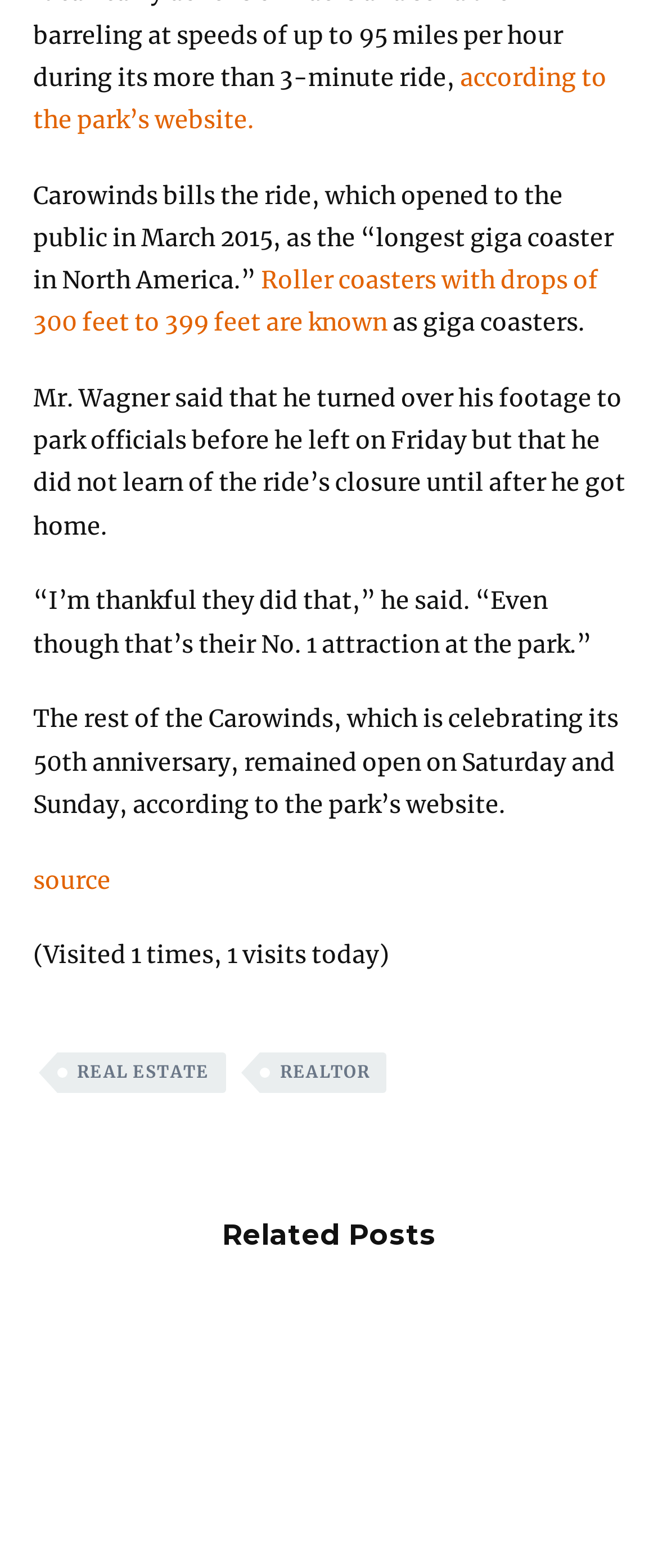Given the following UI element description: "REALTOR", find the bounding box coordinates in the webpage screenshot.

[0.395, 0.671, 0.588, 0.696]